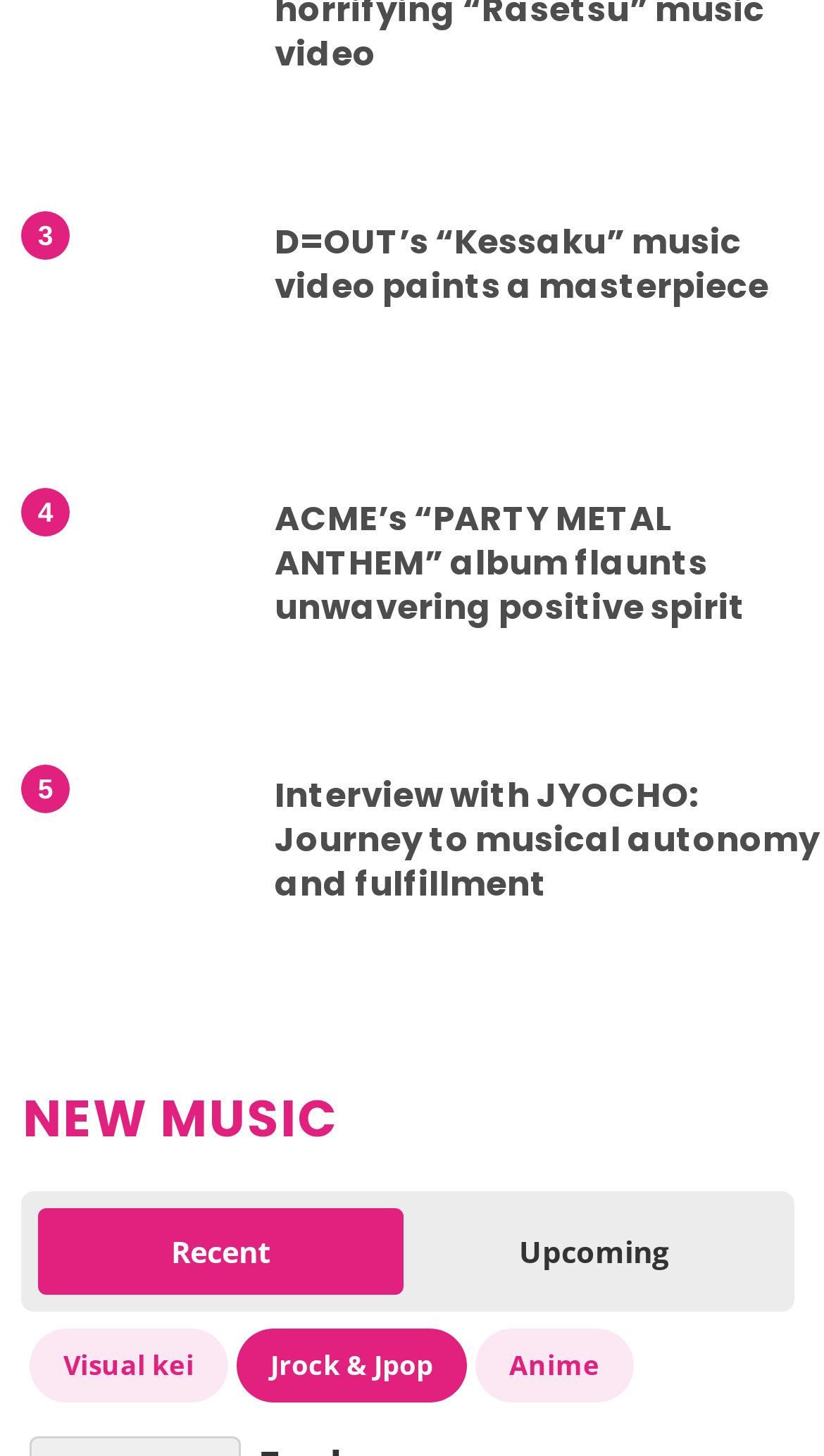How many categories are listed at the bottom of the page?
Carefully analyze the image and provide a detailed answer to the question.

I examined the bottom section of the page and found four categories listed: 'Recent', 'Upcoming', 'Visual kei', and 'Jrock & Jpop'.